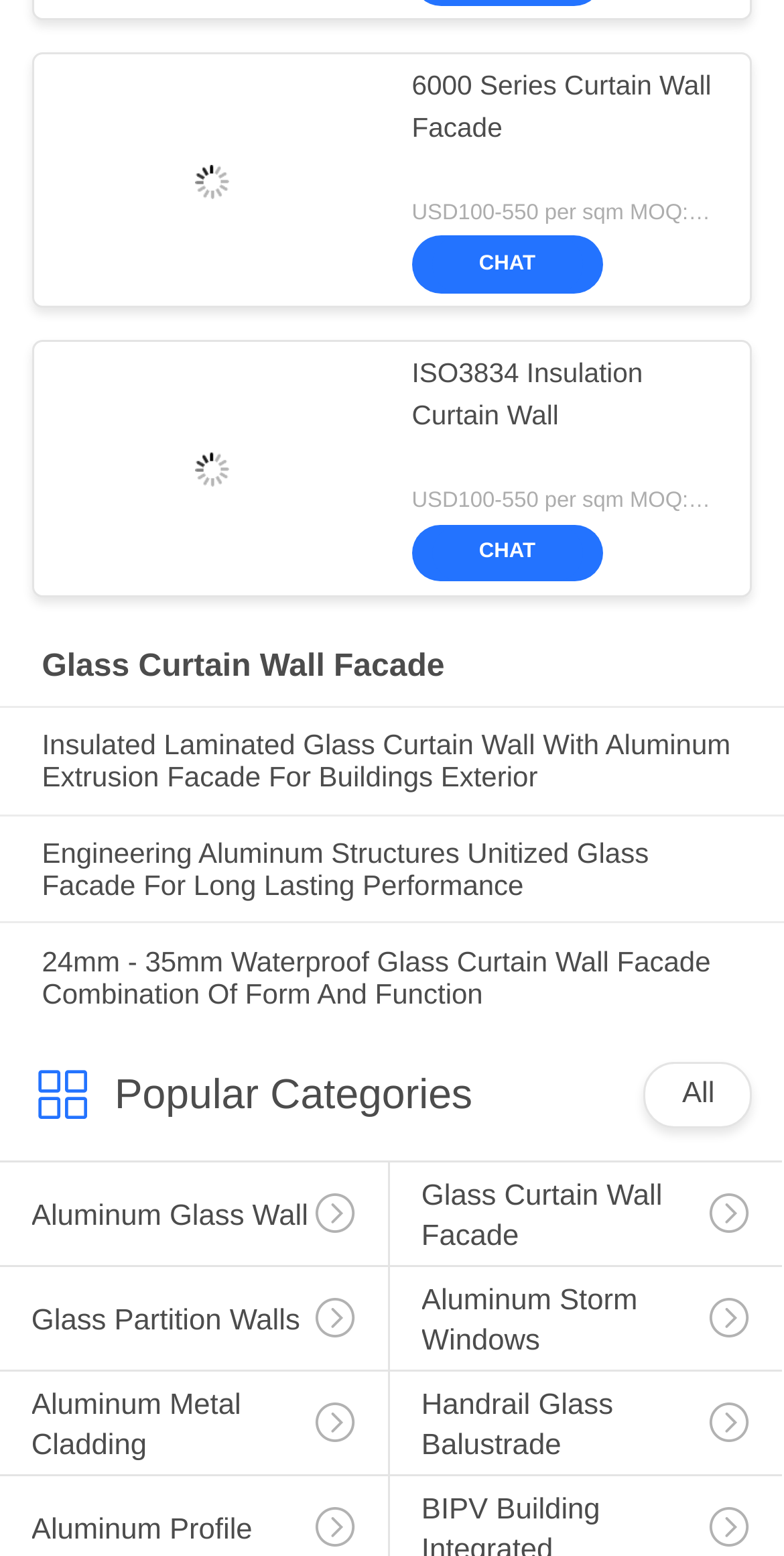Please identify the bounding box coordinates of the element that needs to be clicked to execute the following command: "Click on the '6000 Series Curtain Wall Facade' link". Provide the bounding box using four float numbers between 0 and 1, formatted as [left, top, right, bottom].

[0.525, 0.043, 0.917, 0.124]